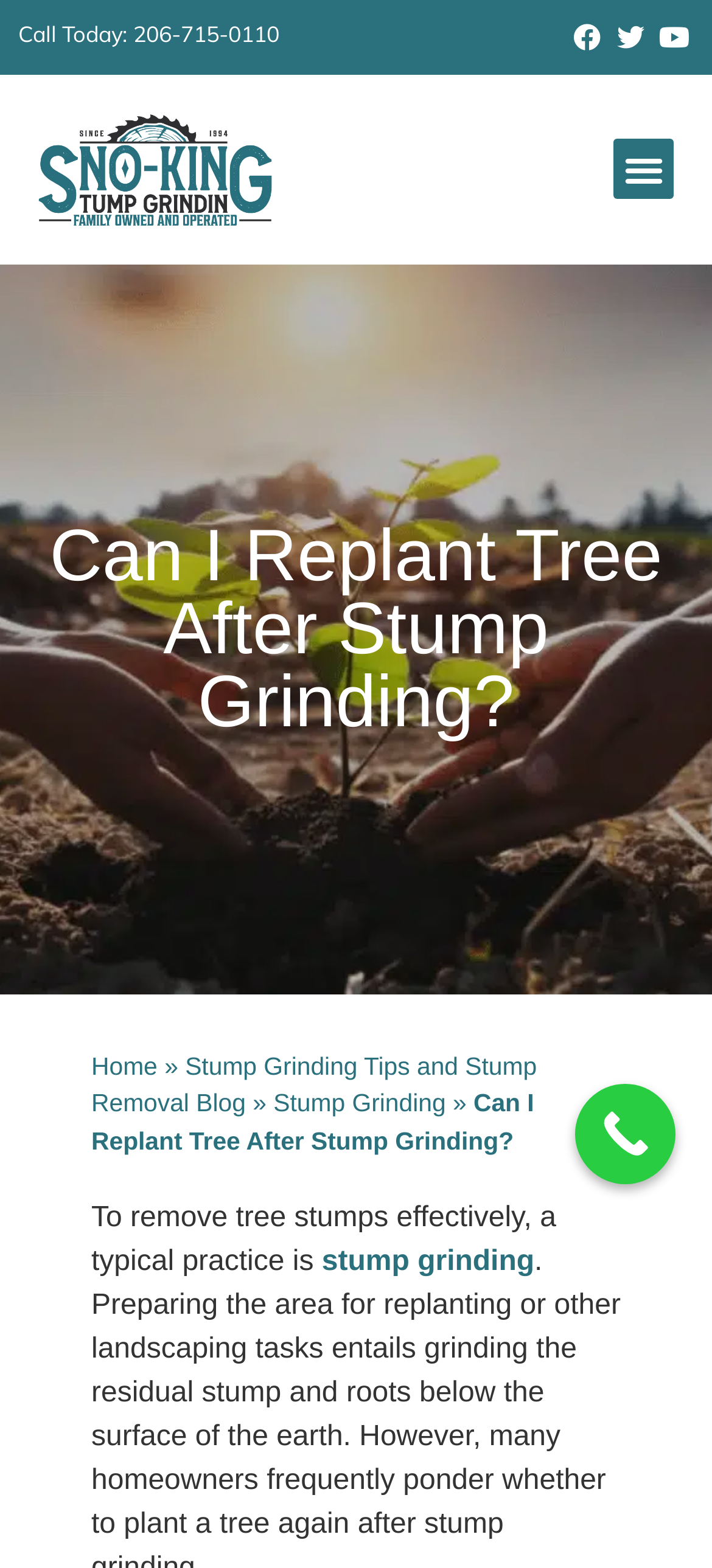With reference to the screenshot, provide a detailed response to the question below:
What is the process mentioned for removing tree stumps?

I found the process by looking at the text that says 'To remove tree stumps effectively, a typical practice is...' and then mentions 'stump grinding' as a link, indicating that it is a relevant process.